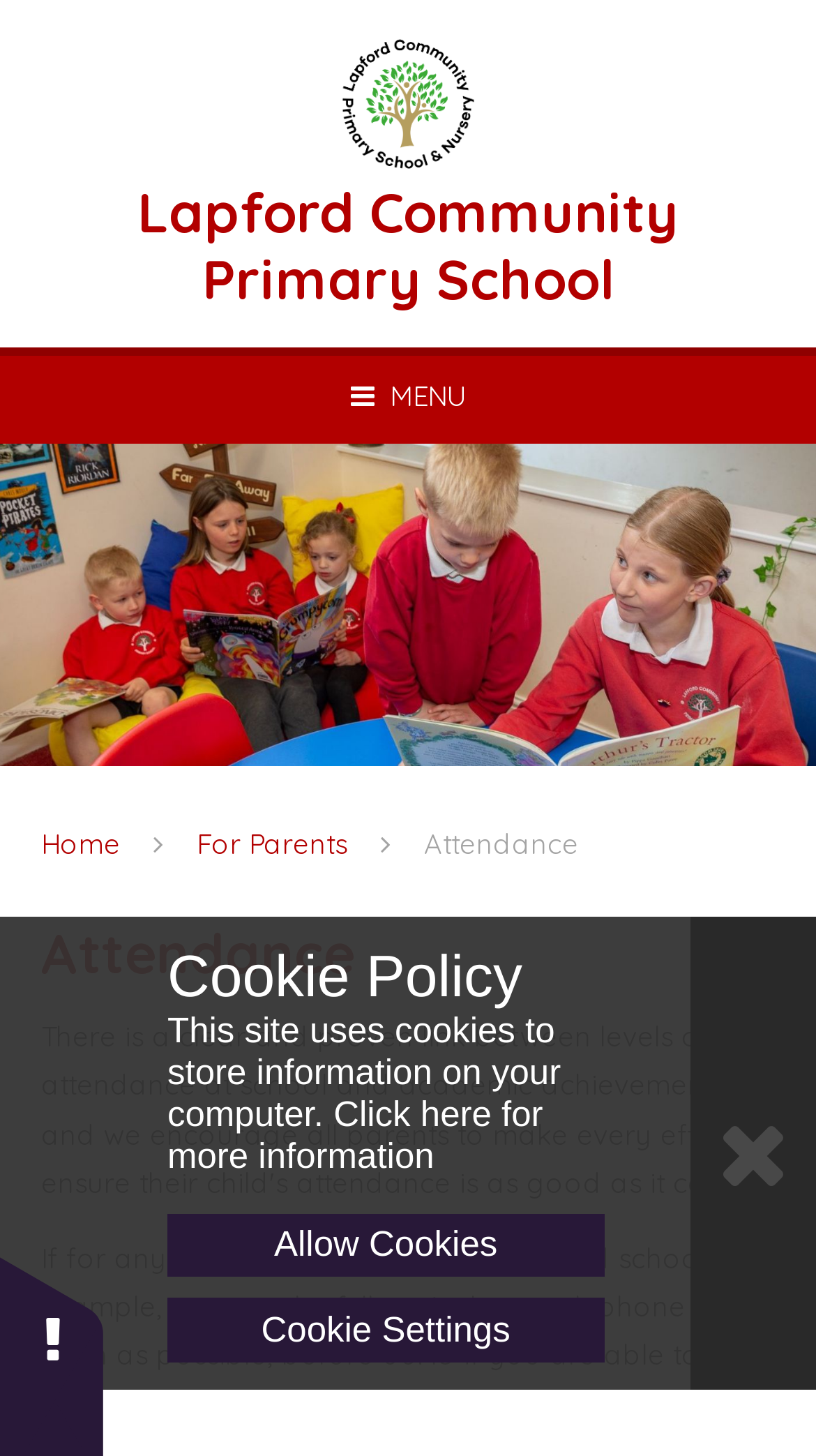What is the purpose of the 'Toggle mobile menu' button?
Answer the question with a single word or phrase derived from the image.

To toggle mobile menu